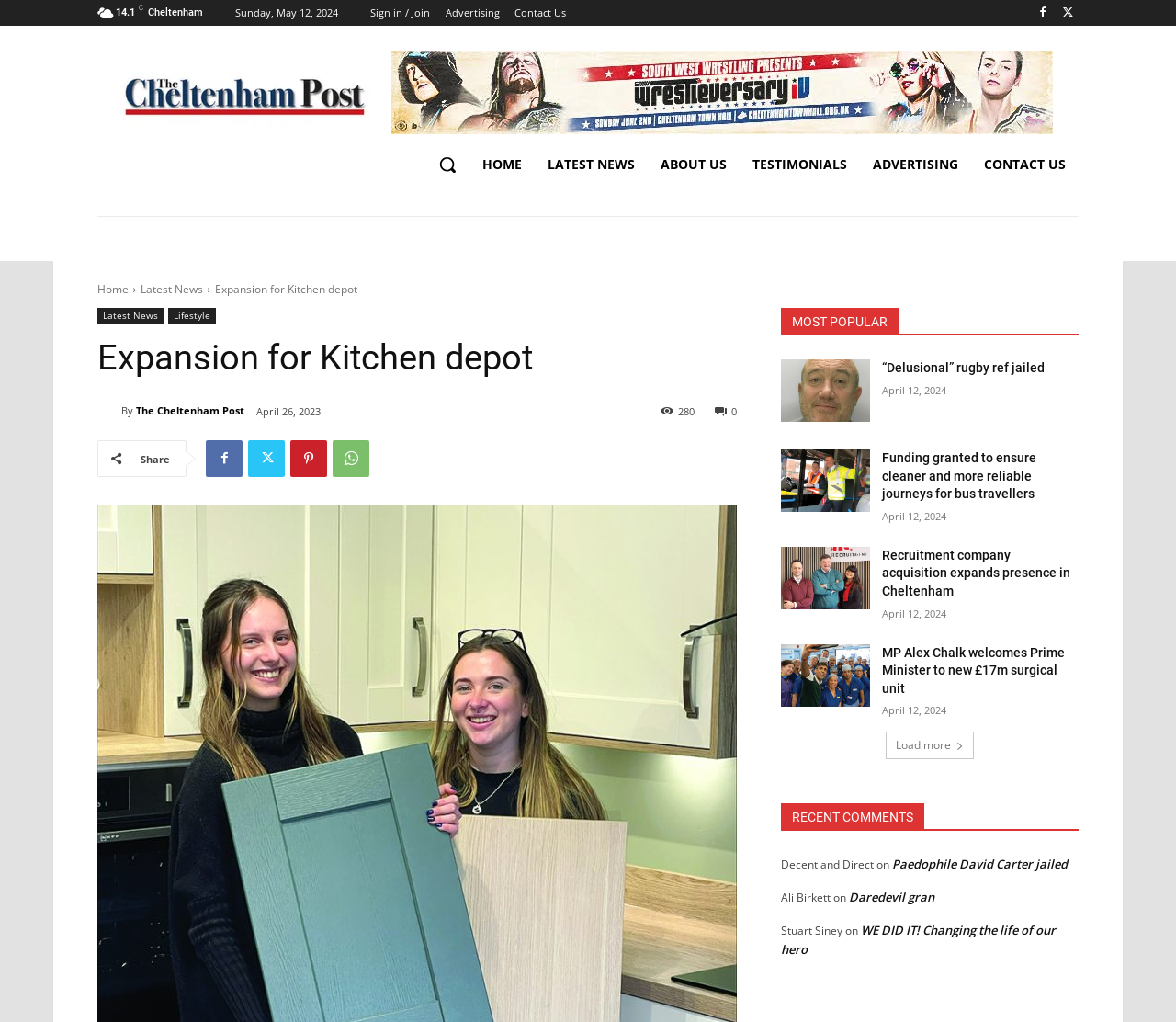Please respond to the question using a single word or phrase:
How many comments are shown in the 'RECENT COMMENTS' section?

3